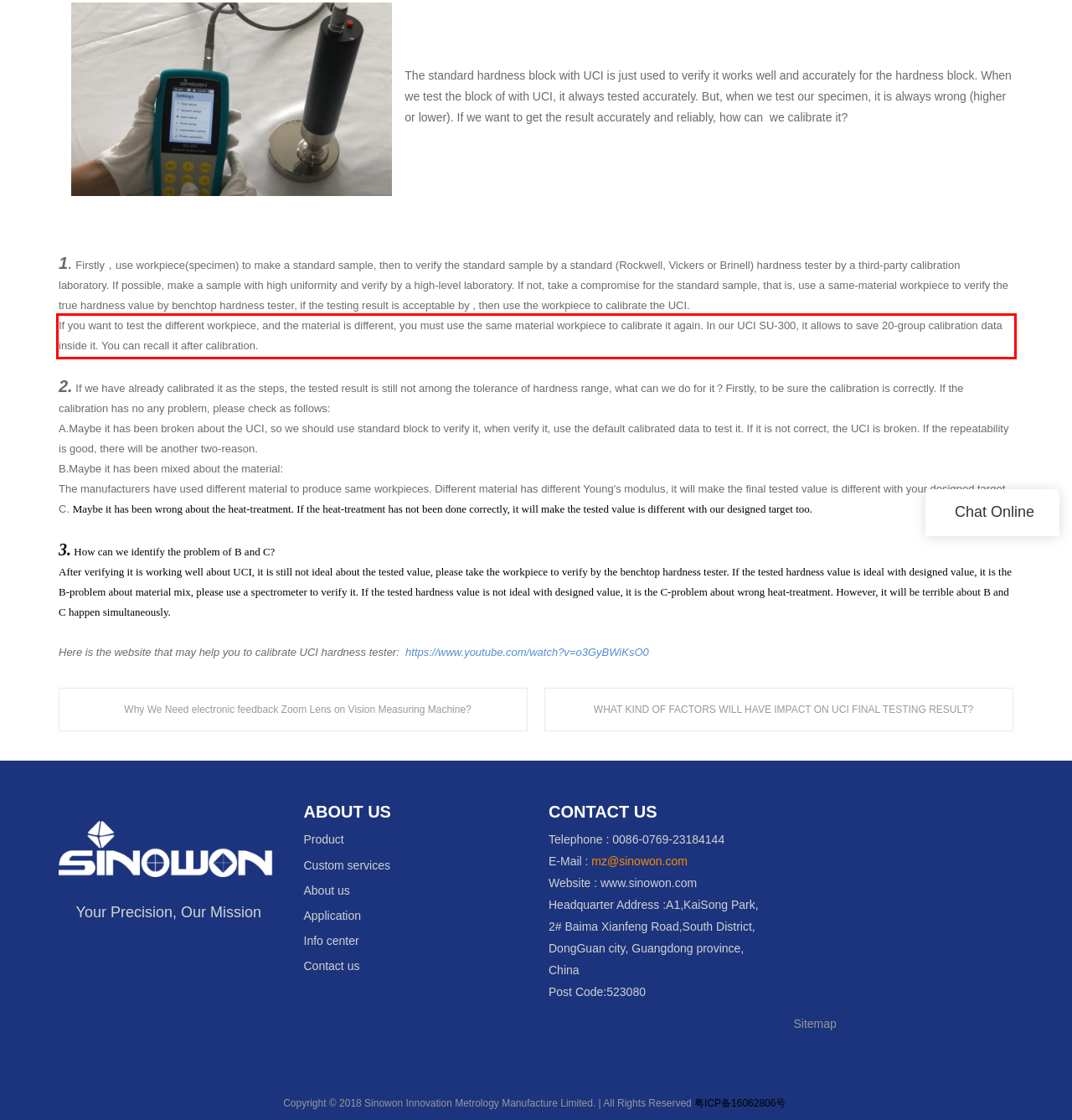With the given screenshot of a webpage, locate the red rectangle bounding box and extract the text content using OCR.

If you want to test the different workpiece, and the material is different, you must use the same material workpiece to calibrate it again. In our UCI SU-300, it allows to save 20-group calibration data inside it. You can recall it after calibration.